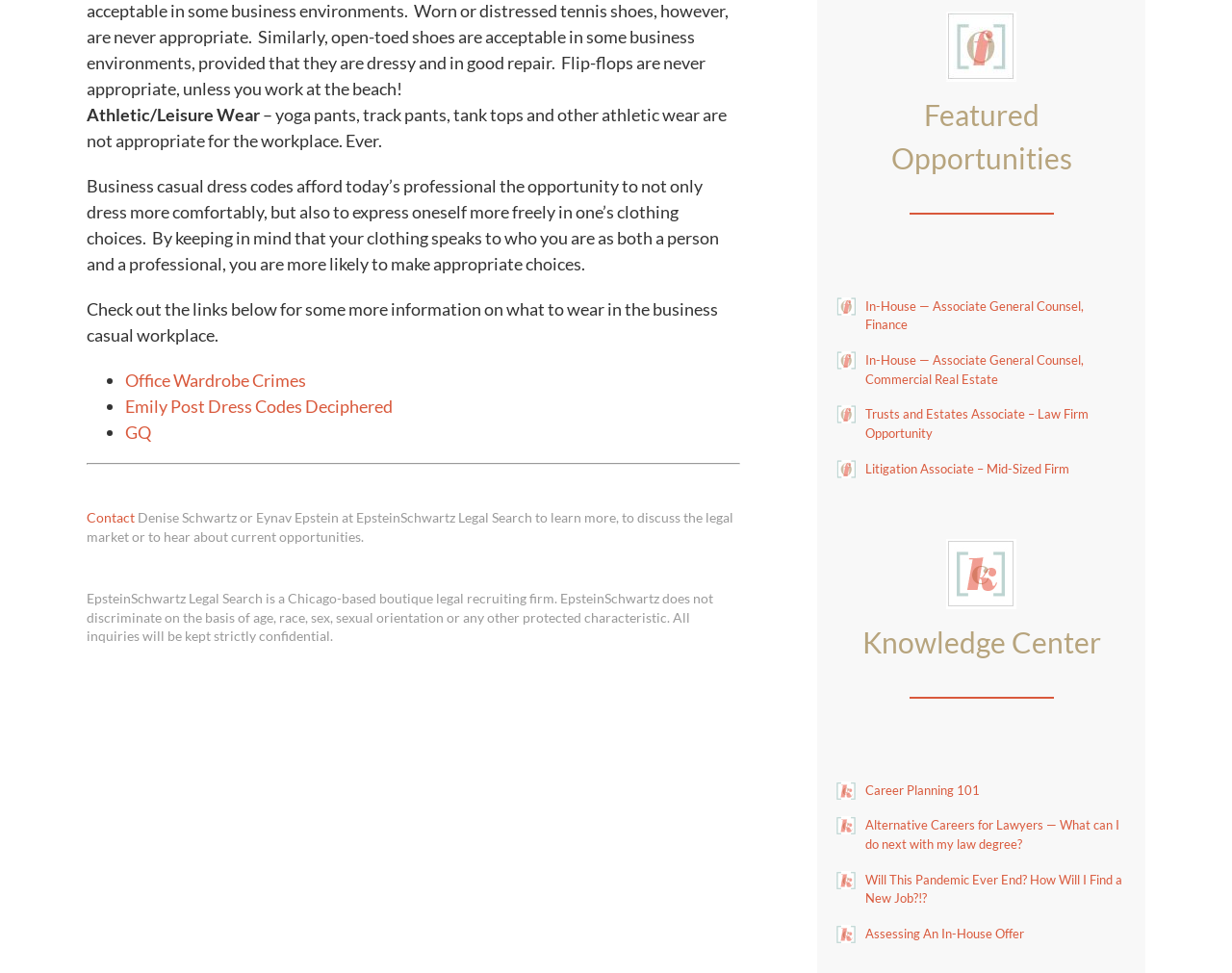What is the topic of the article 'Will This Pandemic Ever End? How Will I Find a New Job?!?'?
Please analyze the image and answer the question with as much detail as possible.

The title of the article 'Will This Pandemic Ever End? How Will I Find a New Job?!?' suggests that the article is about finding a new job during the pandemic, which is a challenging time for job seekers.